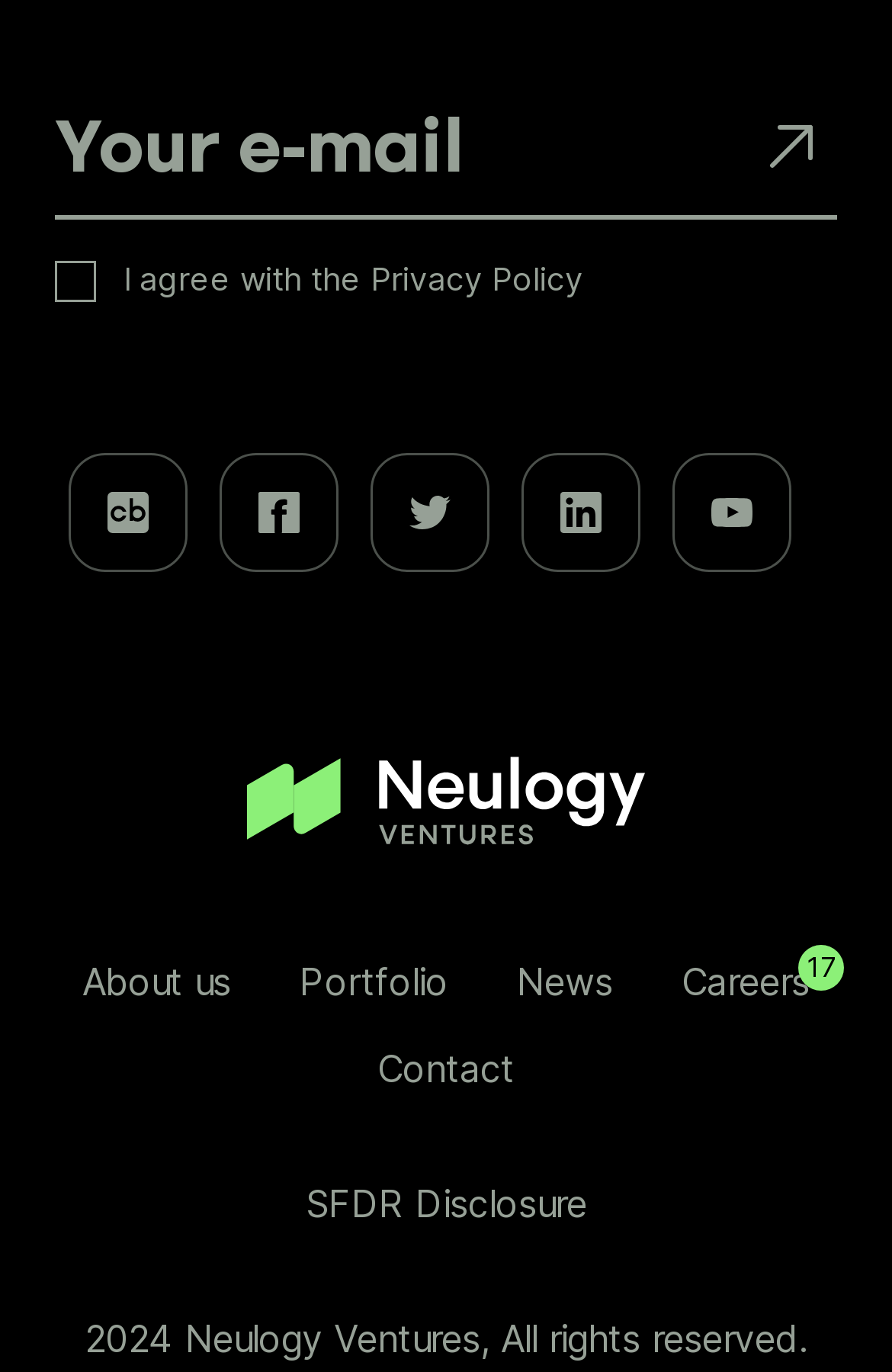Identify the bounding box coordinates of the region that should be clicked to execute the following instruction: "Click the submit button".

[0.836, 0.074, 0.938, 0.144]